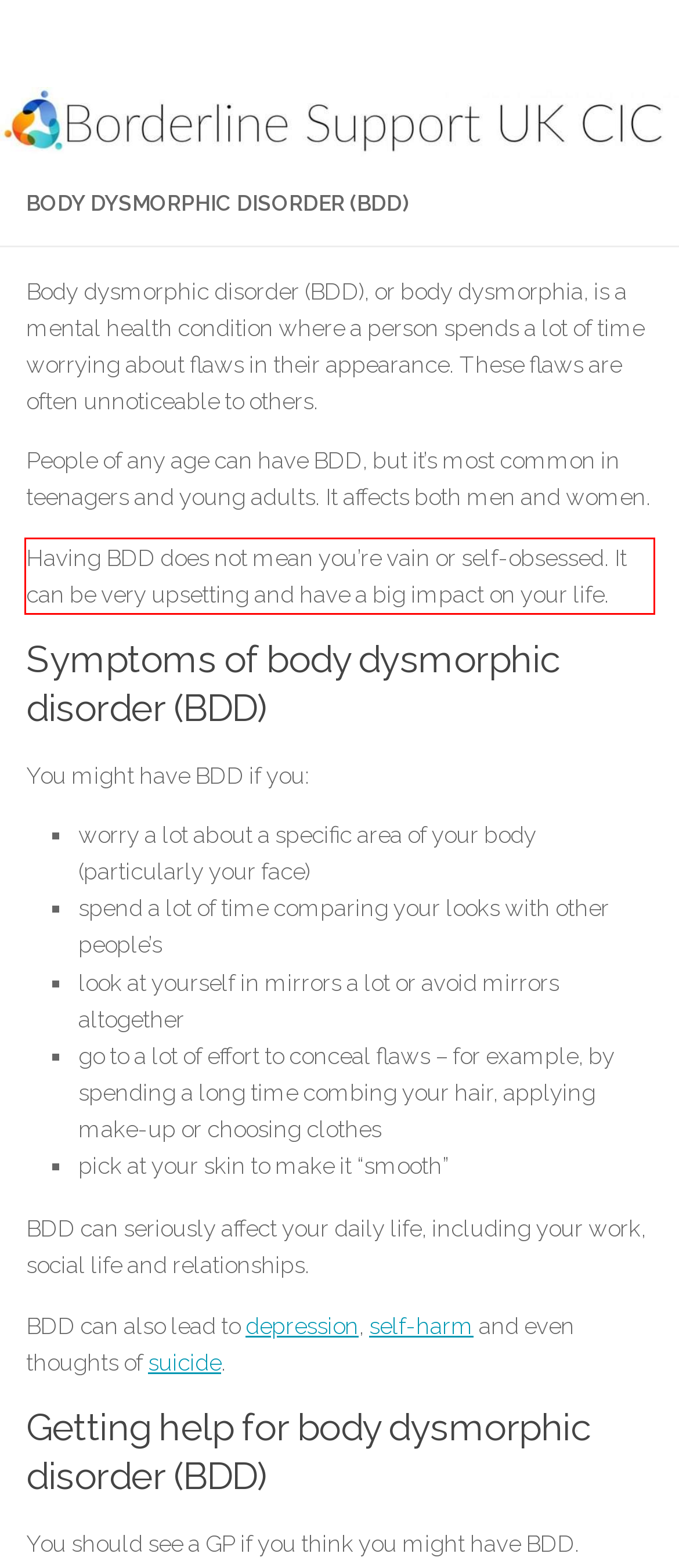Analyze the screenshot of the webpage that features a red bounding box and recognize the text content enclosed within this red bounding box.

Having BDD does not mean you’re vain or self-obsessed. It can be very upsetting and have a big impact on your life.